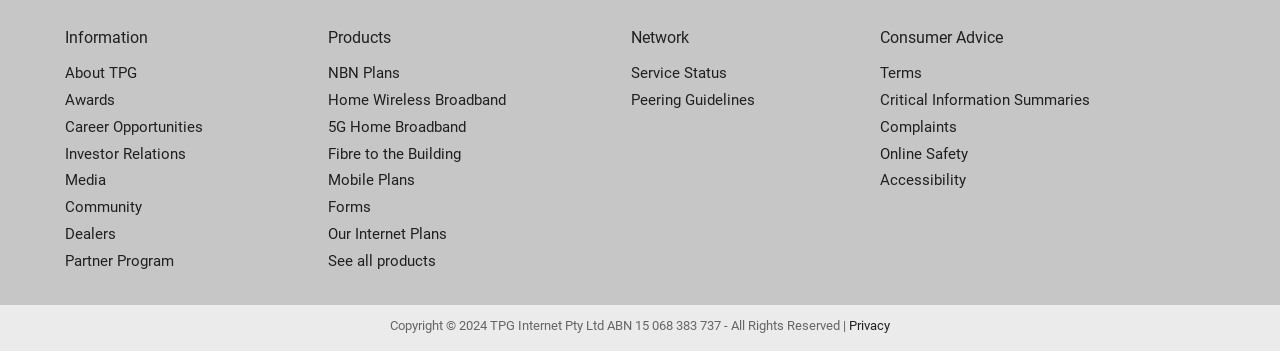What is the category above 'NBN Plans'?
From the details in the image, provide a complete and detailed answer to the question.

The category above 'NBN Plans' is 'Products' because 'NBN Plans' is a link listed under the 'Products' category, with a bounding box coordinate of [0.256, 0.171, 0.493, 0.248].